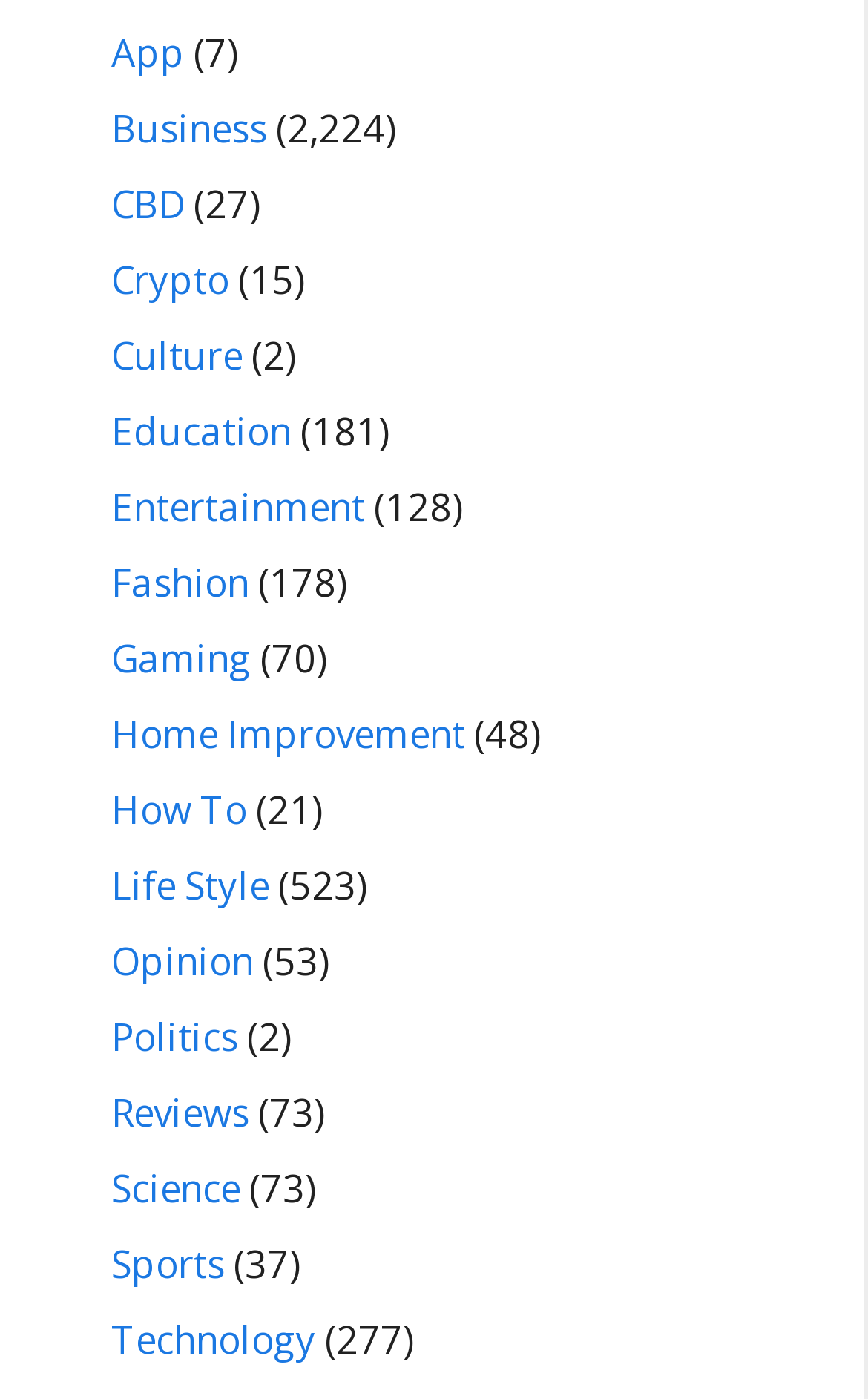Using the information in the image, give a detailed answer to the following question: Is there a category related to video games?

I searched for a link with a text related to video games and found the link 'Gaming', which indicates that there is a category related to video games.